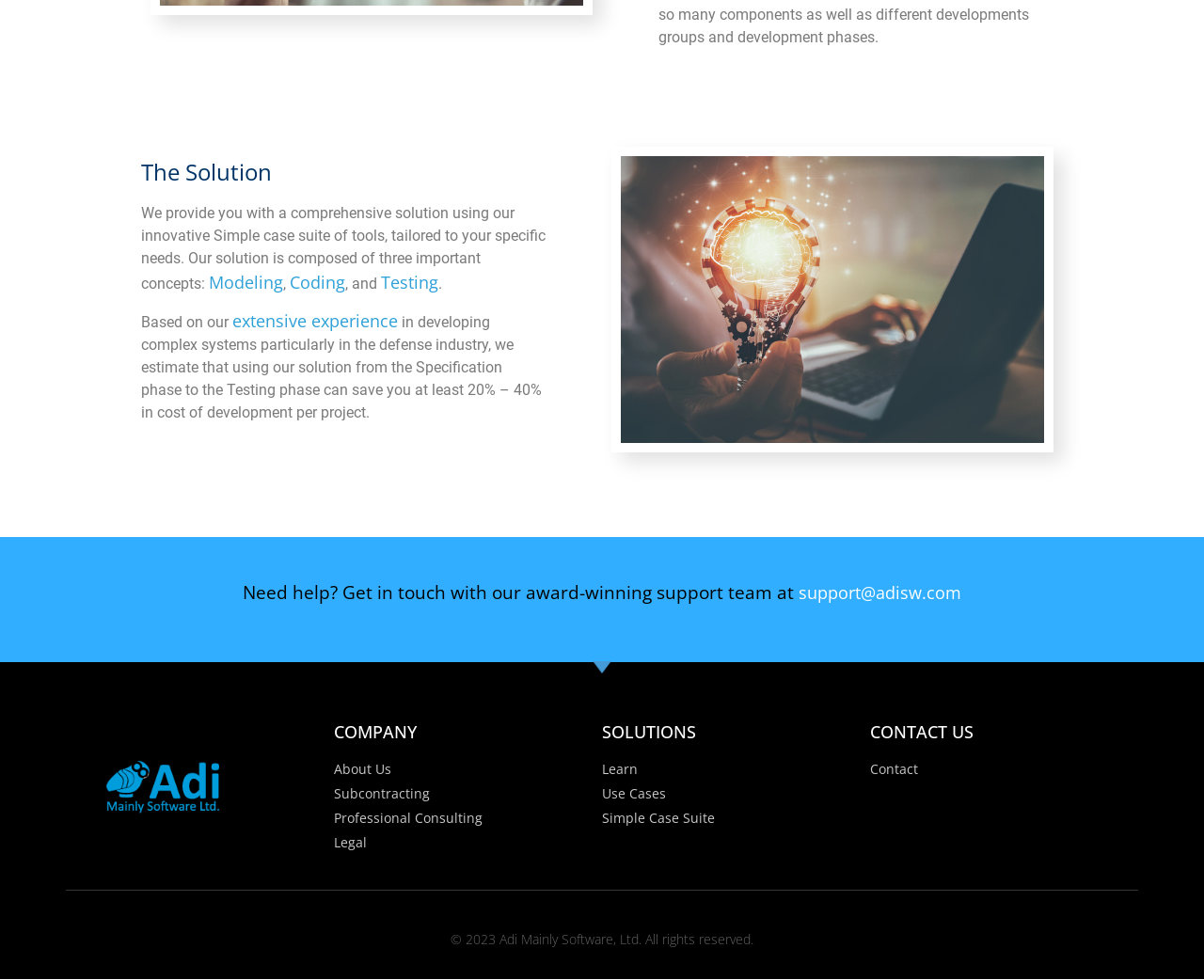From the details in the image, provide a thorough response to the question: How many main sections are on the webpage?

The webpage has three main sections: COMPANY, SOLUTIONS, and CONTACT US, each with its own set of links and information.